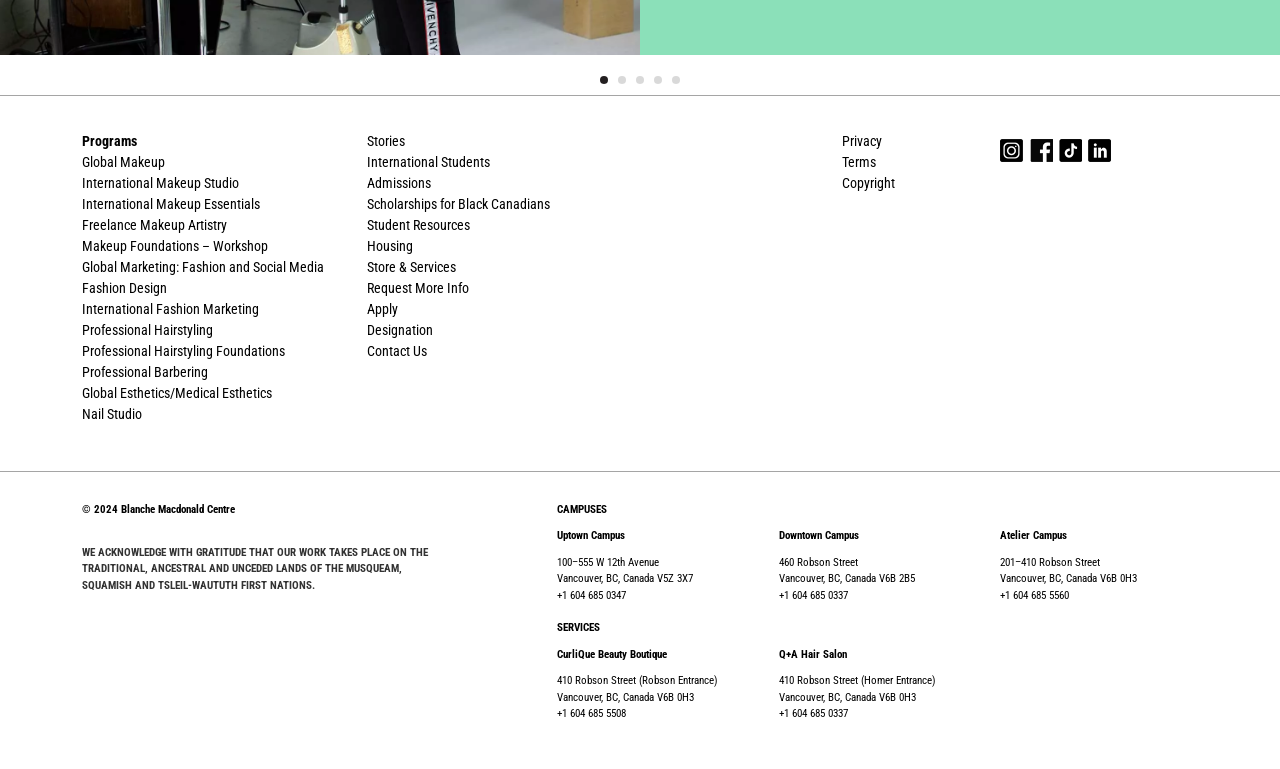Please indicate the bounding box coordinates for the clickable area to complete the following task: "Learn about Scholarships for Black Canadians". The coordinates should be specified as four float numbers between 0 and 1, i.e., [left, top, right, bottom].

[0.287, 0.252, 0.43, 0.279]